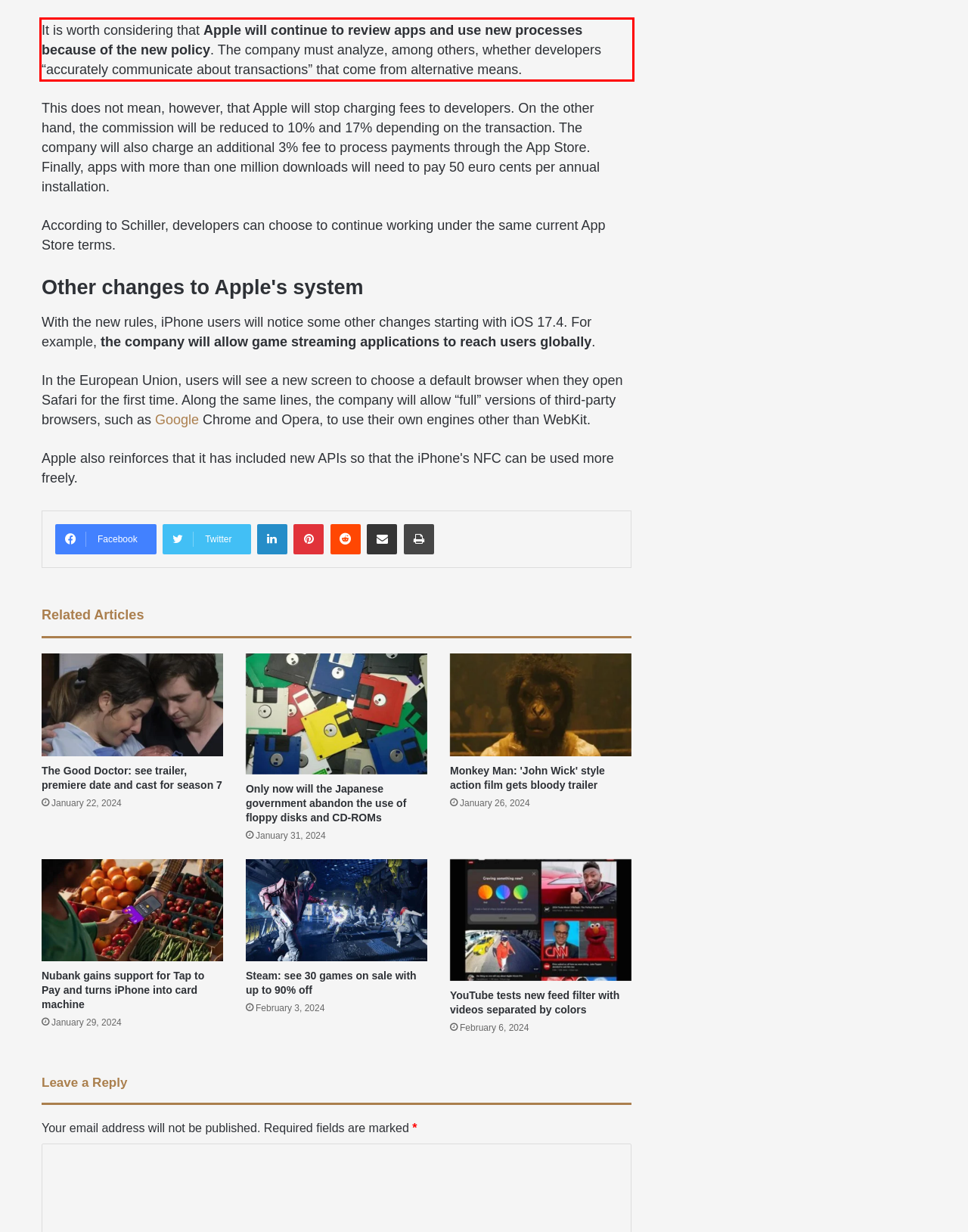You are provided with a screenshot of a webpage that includes a red bounding box. Extract and generate the text content found within the red bounding box.

It is worth considering that Apple will continue to review apps and use new processes because of the new policy. The company must analyze, among others, whether developers “accurately communicate about transactions” that come from alternative means.